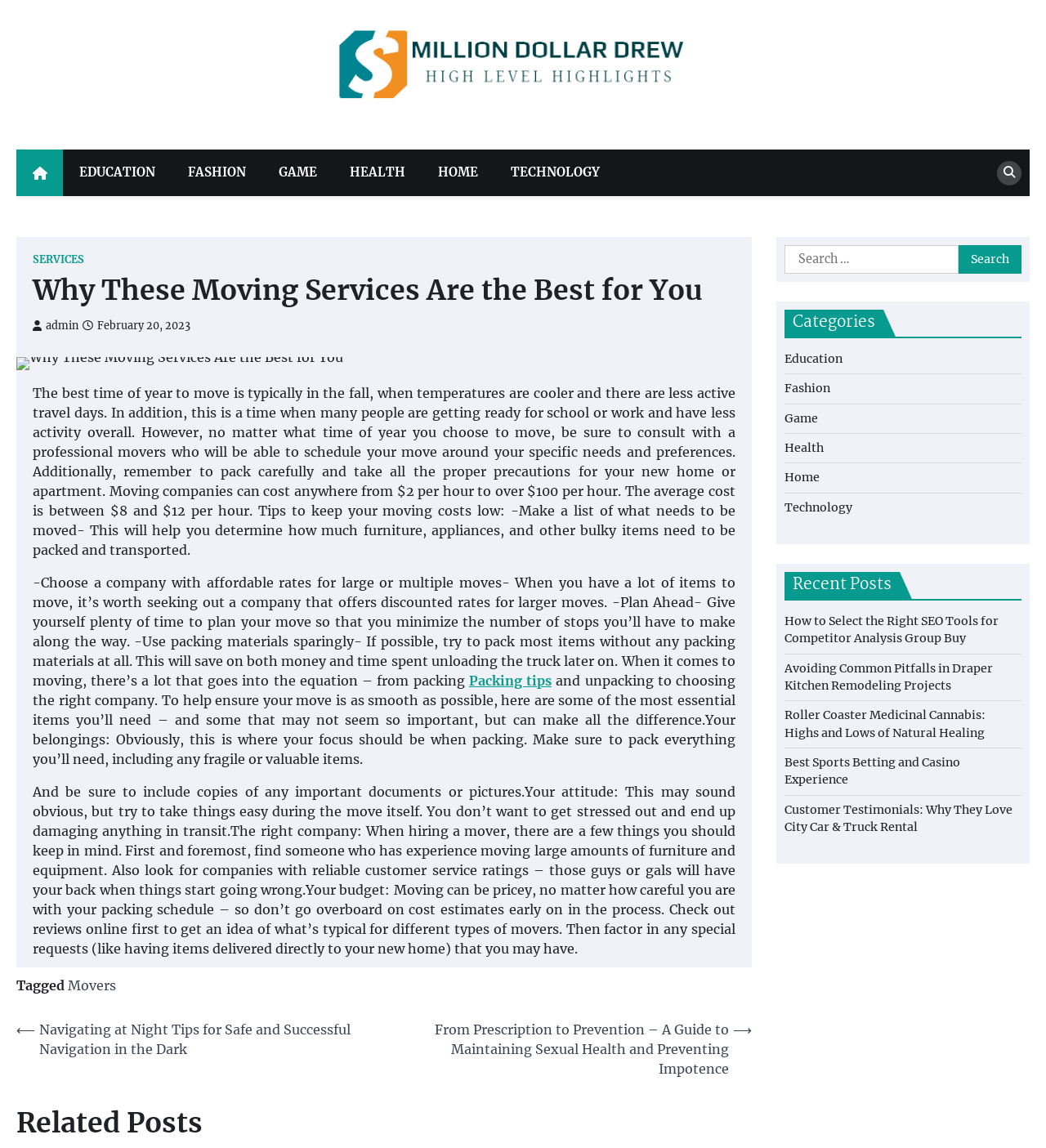Bounding box coordinates are to be given in the format (top-left x, top-left y, bottom-right x, bottom-right y). All values must be floating point numbers between 0 and 1. Provide the bounding box coordinate for the UI element described as: parent_node: Search for: value="Search"

[0.916, 0.213, 0.977, 0.239]